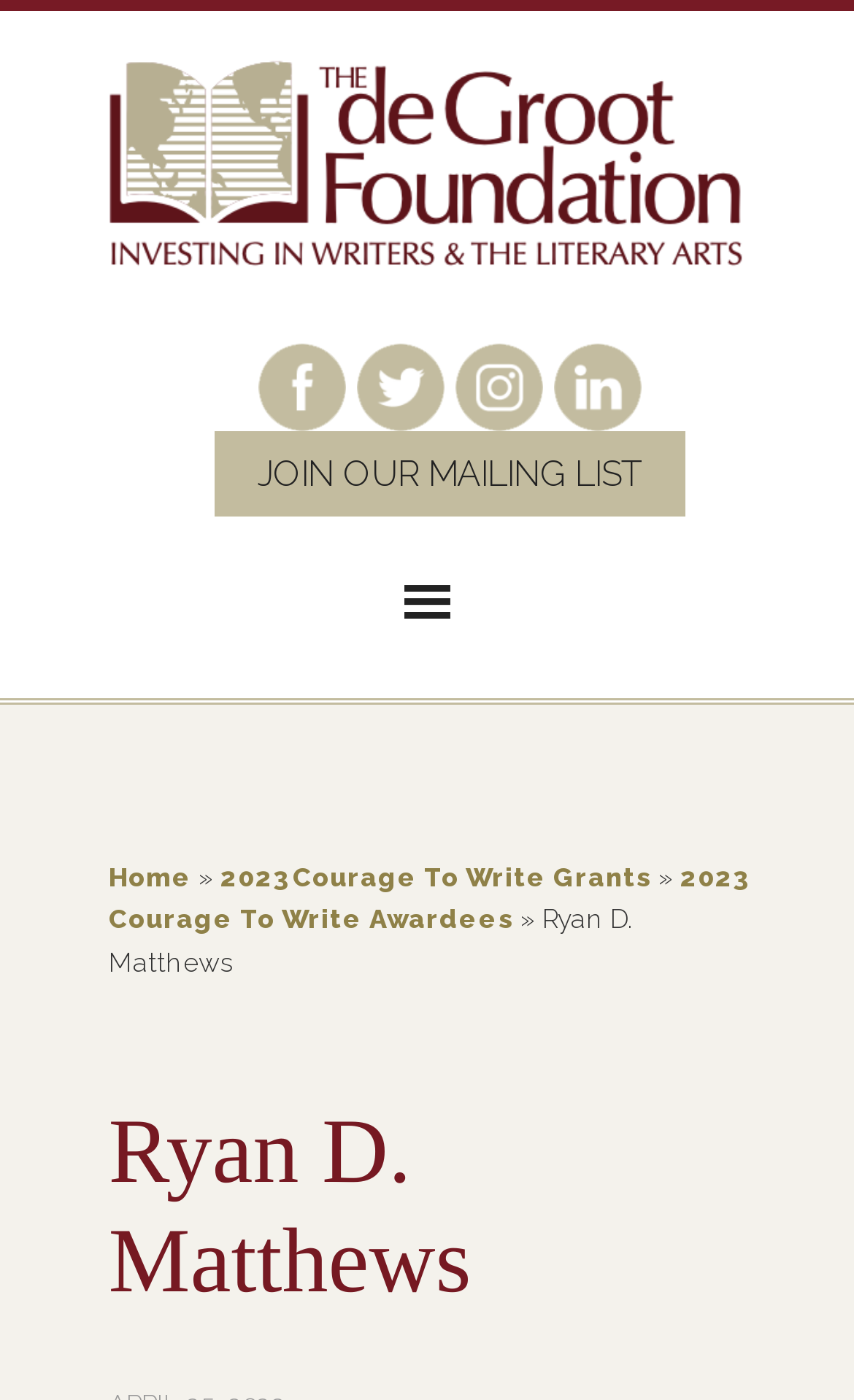Find the bounding box coordinates of the element I should click to carry out the following instruction: "Join the mailing list".

[0.25, 0.308, 0.801, 0.369]